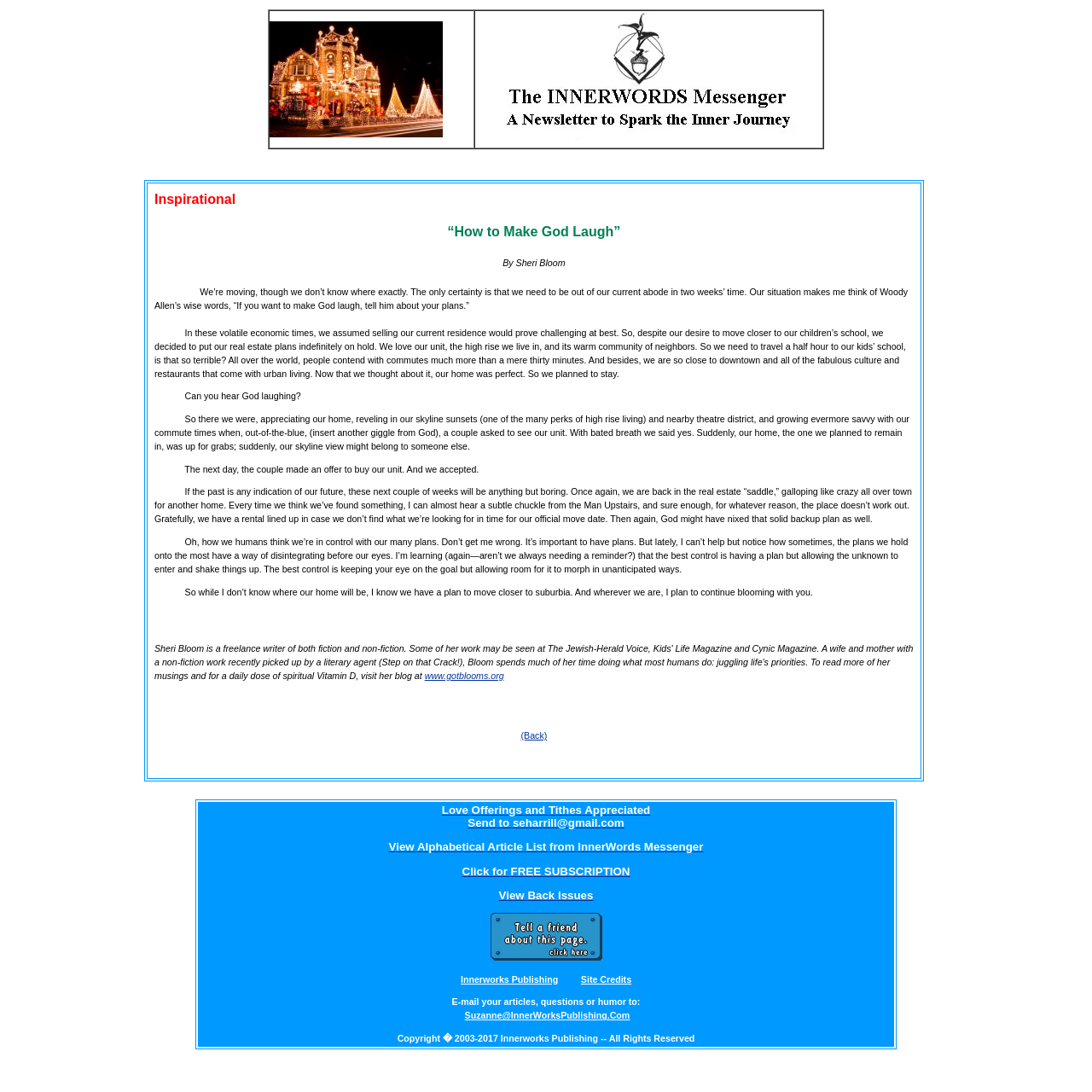Kindly provide the bounding box coordinates of the section you need to click on to fulfill the given instruction: "View alphabetical article list".

[0.356, 0.77, 0.644, 0.782]